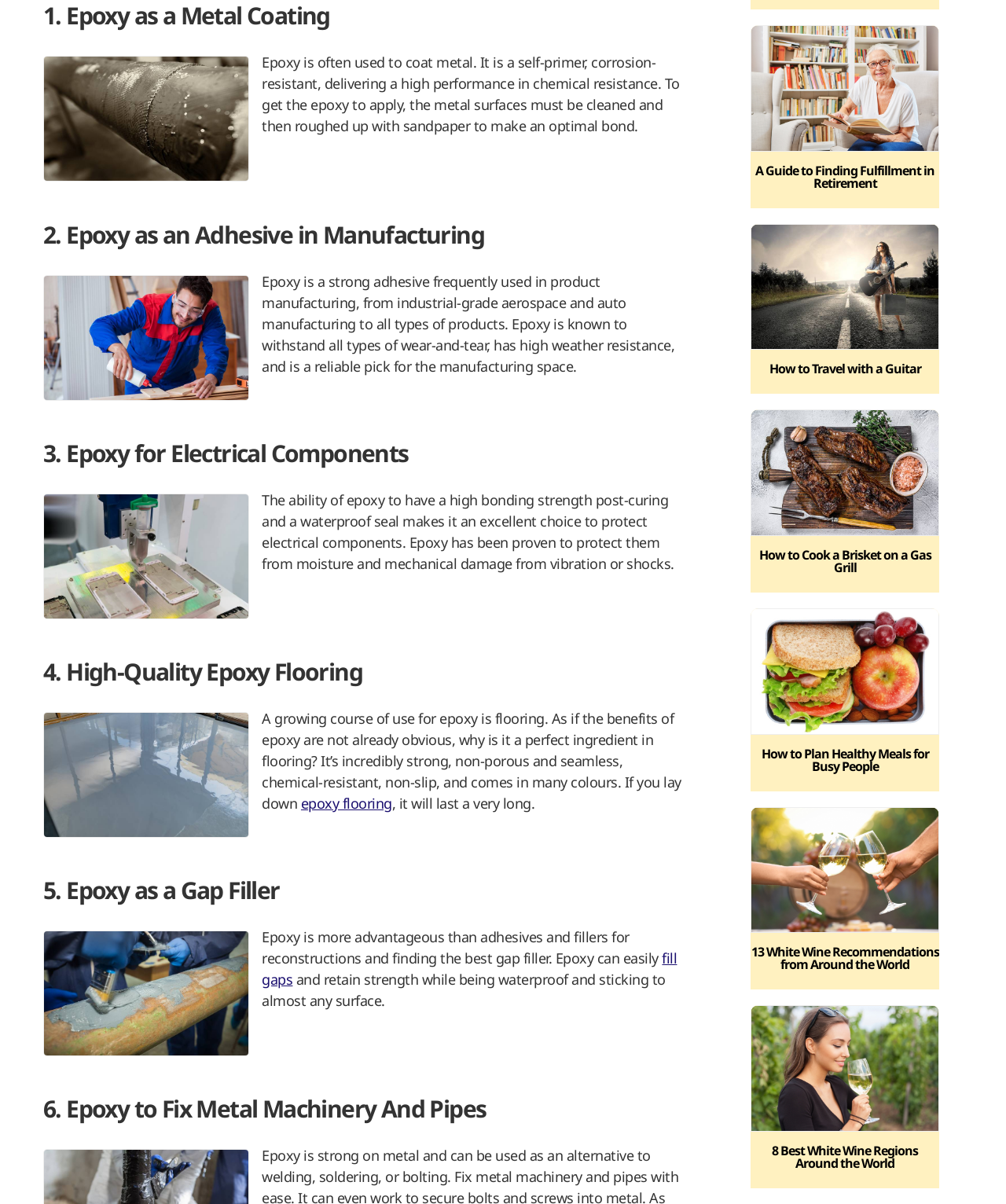Please identify the bounding box coordinates of the clickable area that will allow you to execute the instruction: "Click on the 'Health' link".

None